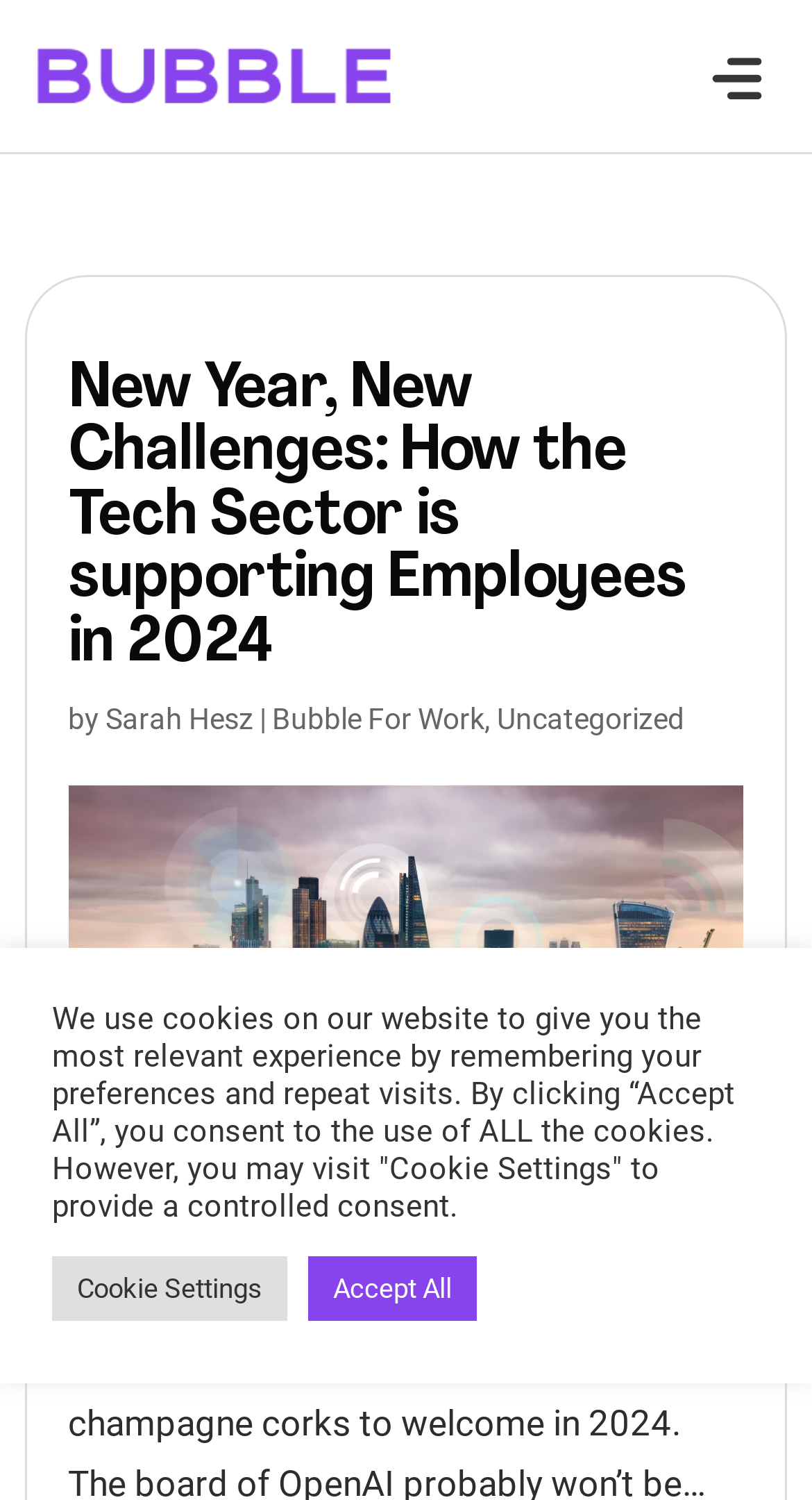Can you identify and provide the main heading of the webpage?

New Year, New Challenges: How the Tech Sector is supporting Employees in 2024